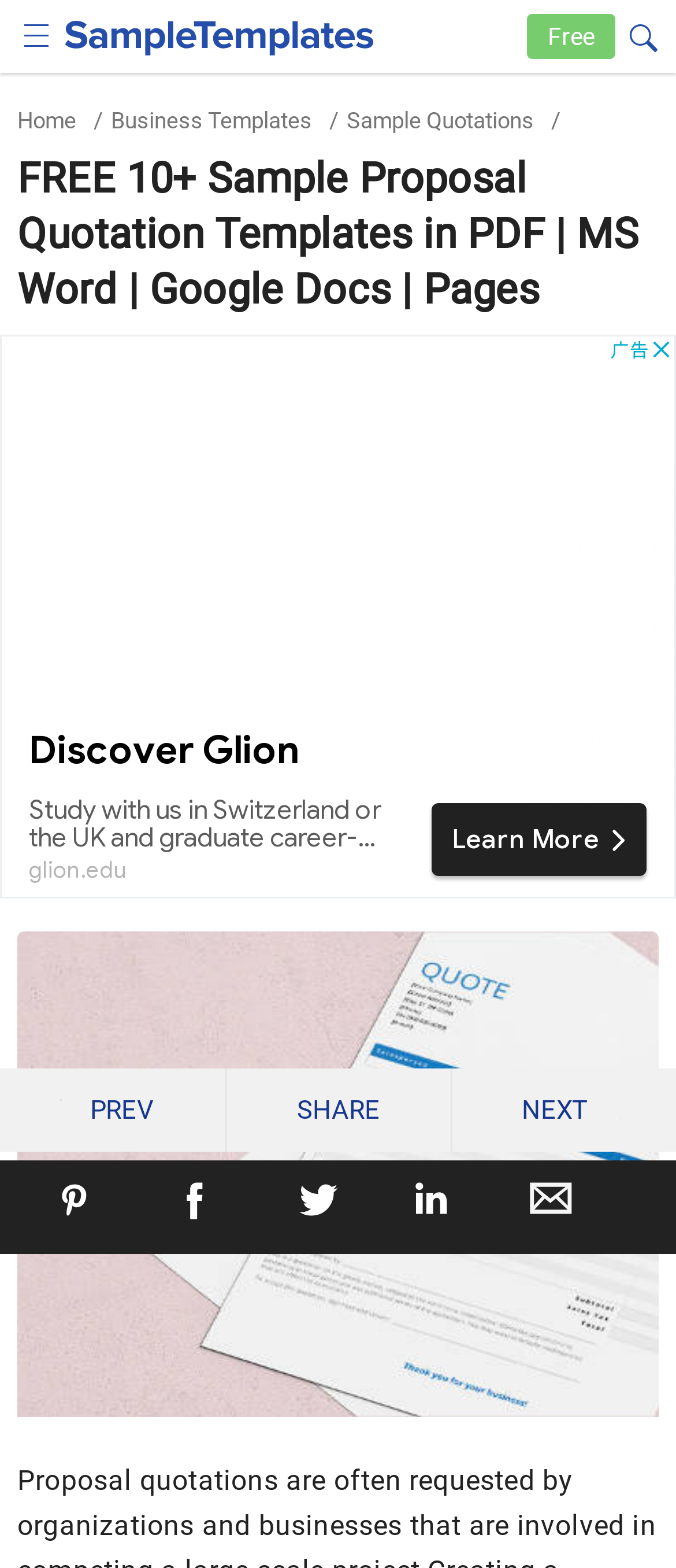Provide a single word or phrase to answer the given question: 
How many navigation links are there?

4